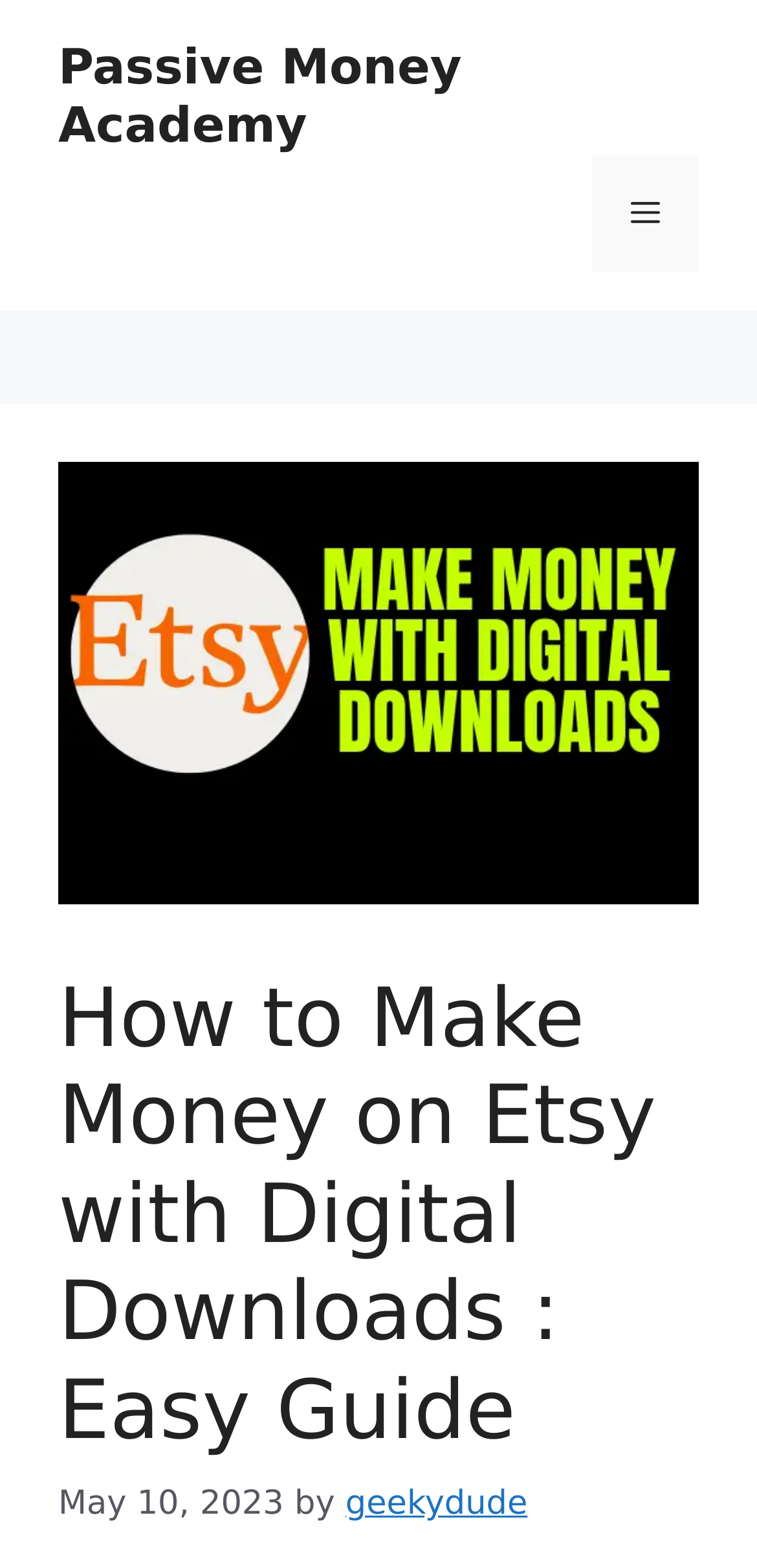Generate a thorough explanation of the webpage's elements.

The webpage is about making money on Etsy with digital downloads, as indicated by the title "How to Make Money on Etsy with Digital Downloads : Easy Guide". At the top of the page, there is a banner that spans the entire width, containing a link to "Passive Money Academy" on the left side and a navigation menu toggle button on the right side. 

Below the banner, there is a large image that takes up most of the width, with the text "MAKE Money WITH Digital Downloads" overlaid on it. 

Underneath the image, there is a header section that contains the main title "How to Make Money on Etsy with Digital Downloads : Easy Guide" in a large font size. This title is followed by a timestamp "May 10, 2023" and the author's name "geekydude" on the same line, with the author's name being a clickable link.